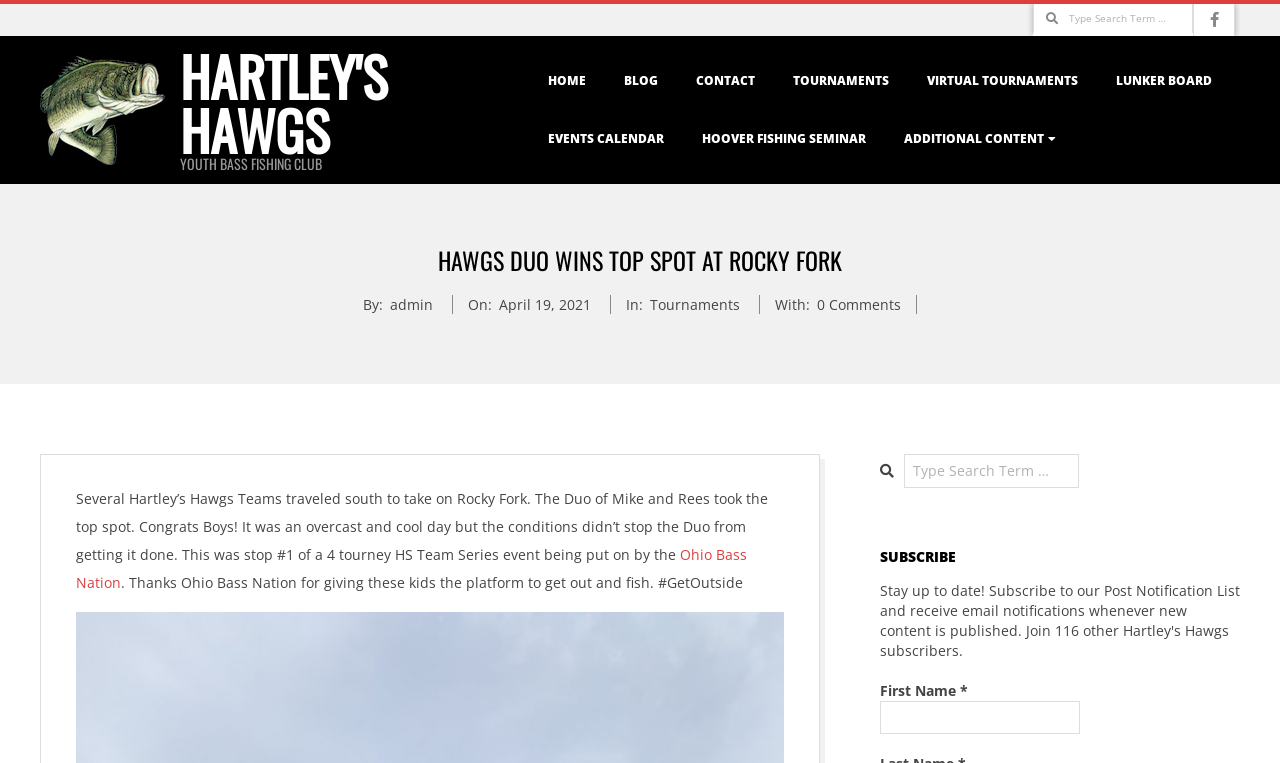Determine the bounding box coordinates of the UI element that matches the following description: "Ohio Bass Nation". The coordinates should be four float numbers between 0 and 1 in the format [left, top, right, bottom].

[0.059, 0.714, 0.584, 0.776]